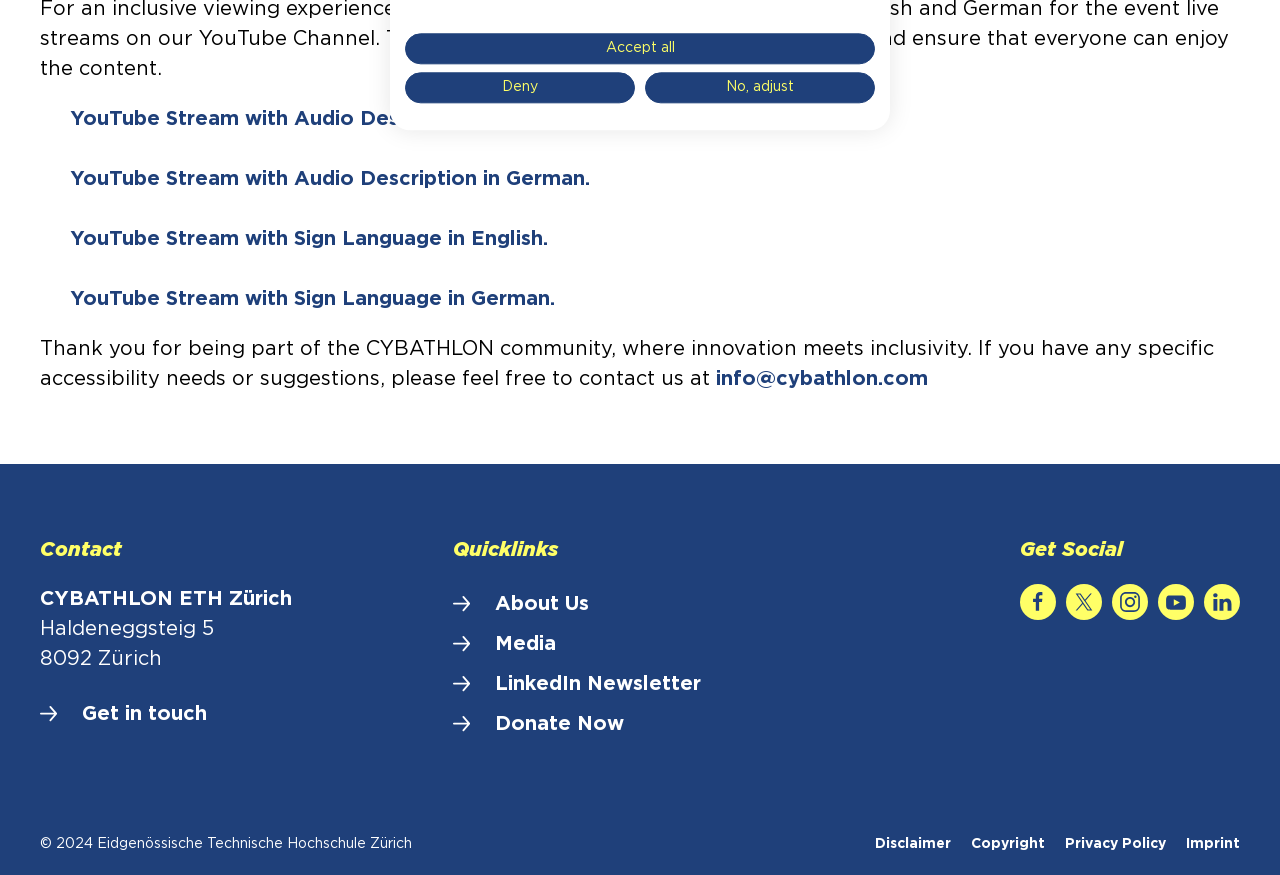Identify the bounding box coordinates for the UI element described as follows: "Get in touch". Ensure the coordinates are four float numbers between 0 and 1, formatted as [left, top, right, bottom].

[0.031, 0.793, 0.323, 0.839]